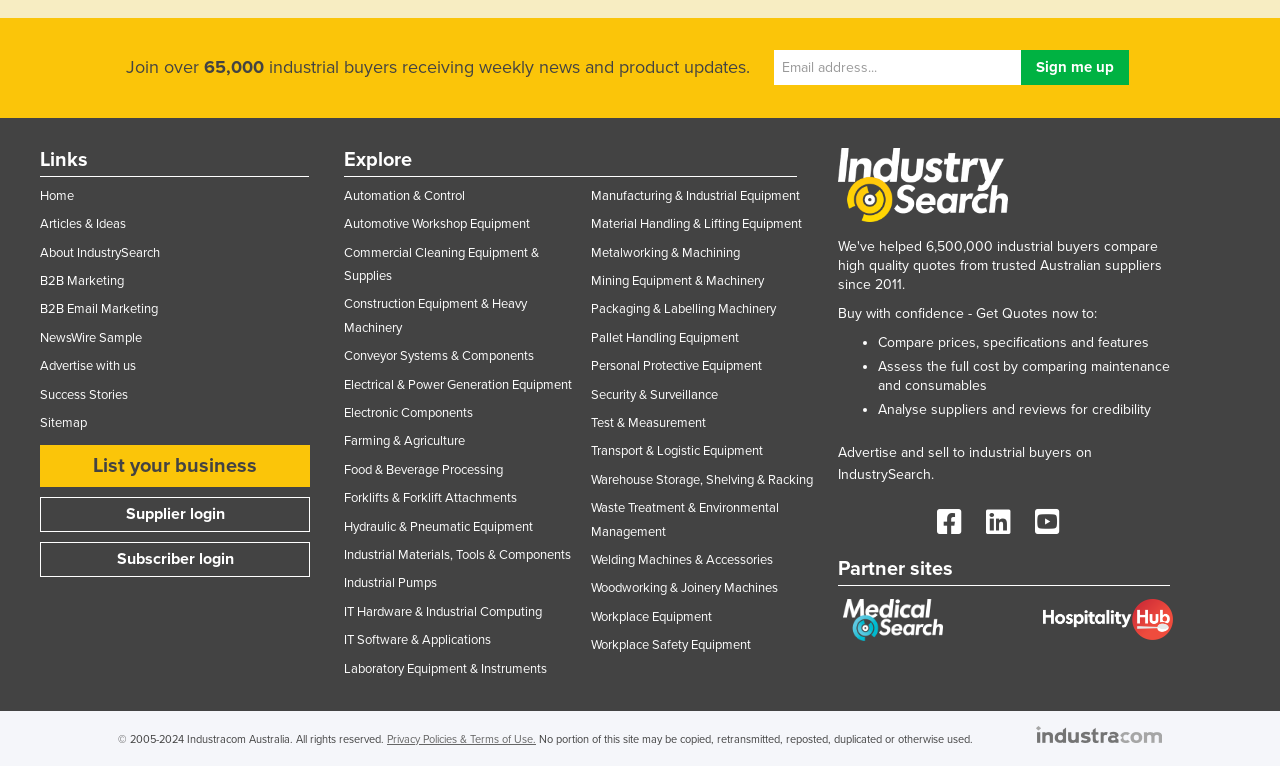What is the copyright year range of the website?
Based on the image, give a concise answer in the form of a single word or short phrase.

2005-2024